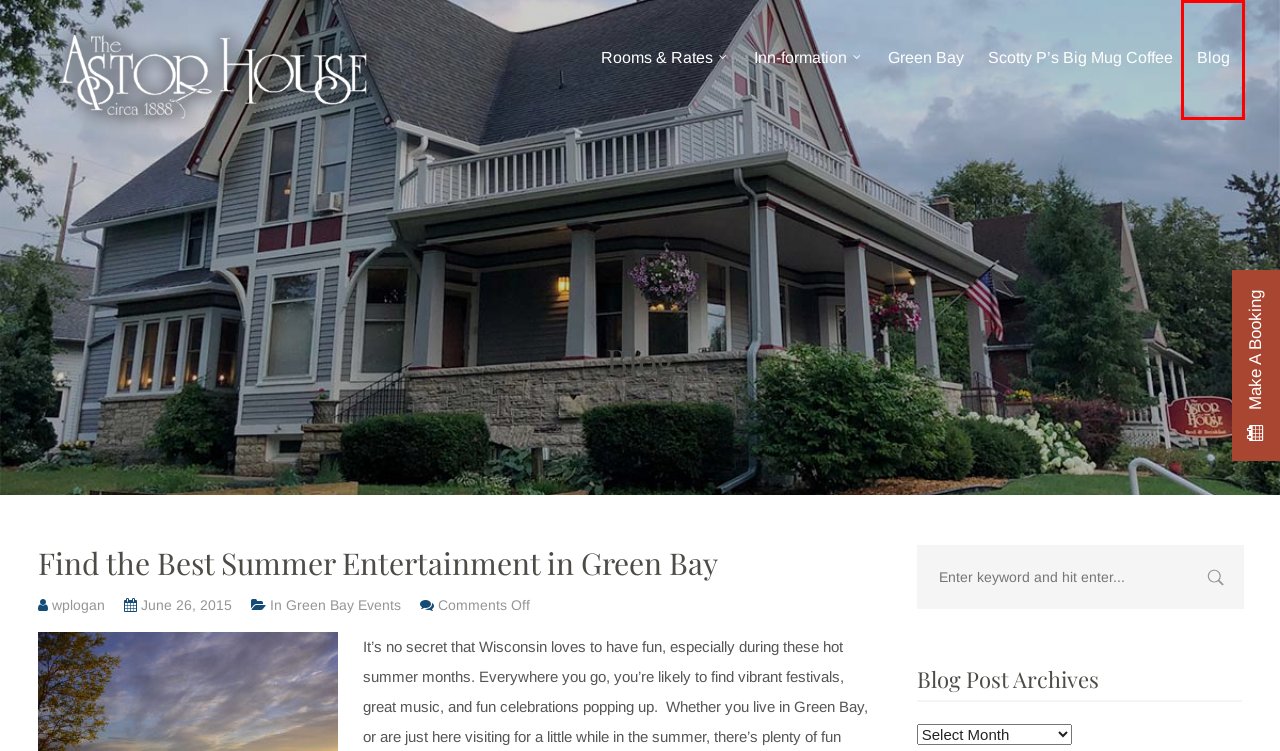You are presented with a screenshot of a webpage that includes a red bounding box around an element. Determine which webpage description best matches the page that results from clicking the element within the red bounding box. Here are the candidates:
A. Catering to that Inner Child | Astor House Bed and Breakfast
B. Walnut Street Bridge Archives | Astor House Bed and Breakfast
C. June 2015 | Astor House Bed and Breakfast
D. Farmer's Market on Broadway Archives | Astor House Bed and Breakfast
E. Reservations
F. Astor House Blog
G. Astor House a Green Bay Bed and Breakfast in Wisconsin
H. Green Bay Music Events Archives | Astor House Bed and Breakfast

F